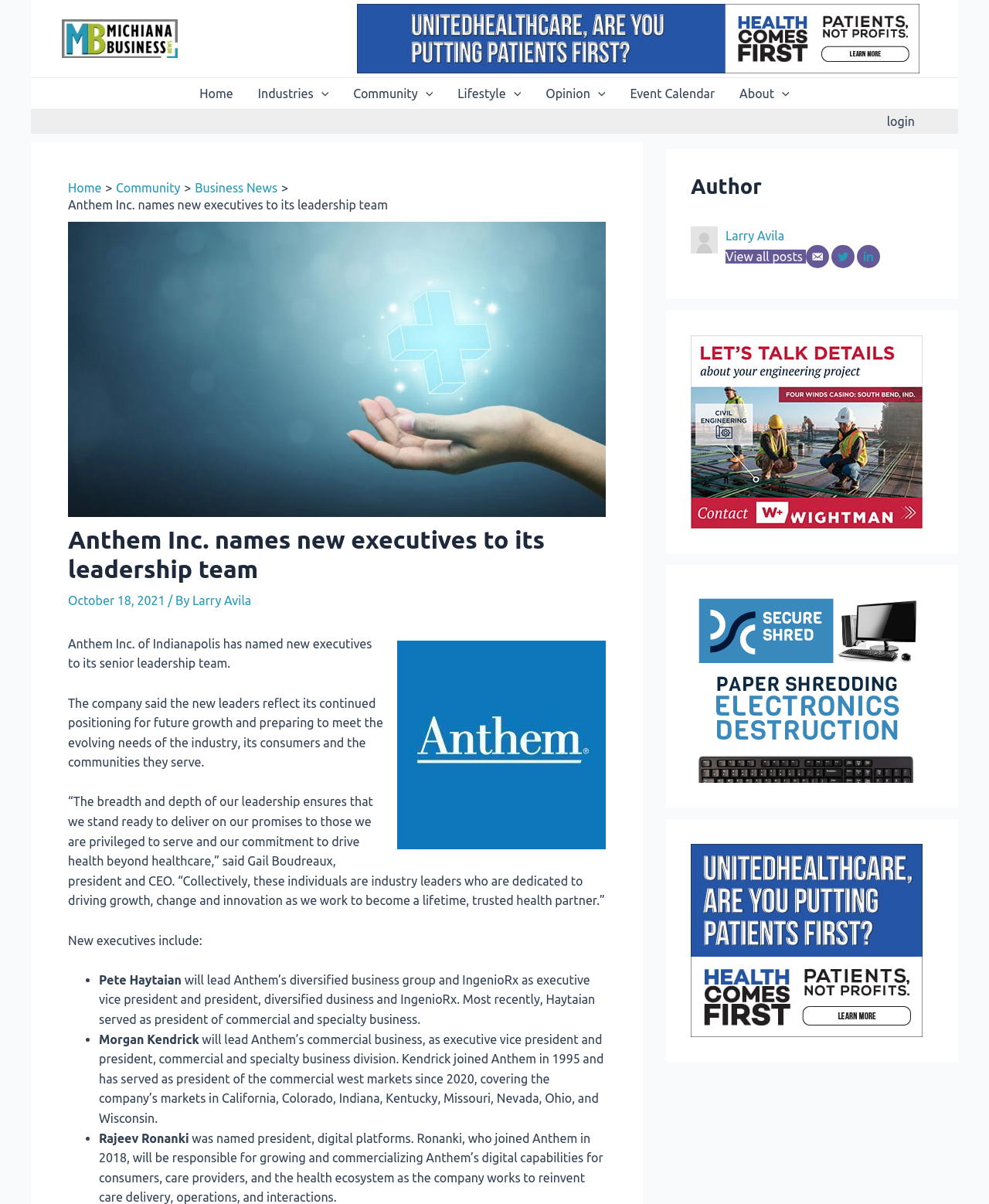Who is the author of the article?
Refer to the screenshot and answer in one word or phrase.

Larry Avila